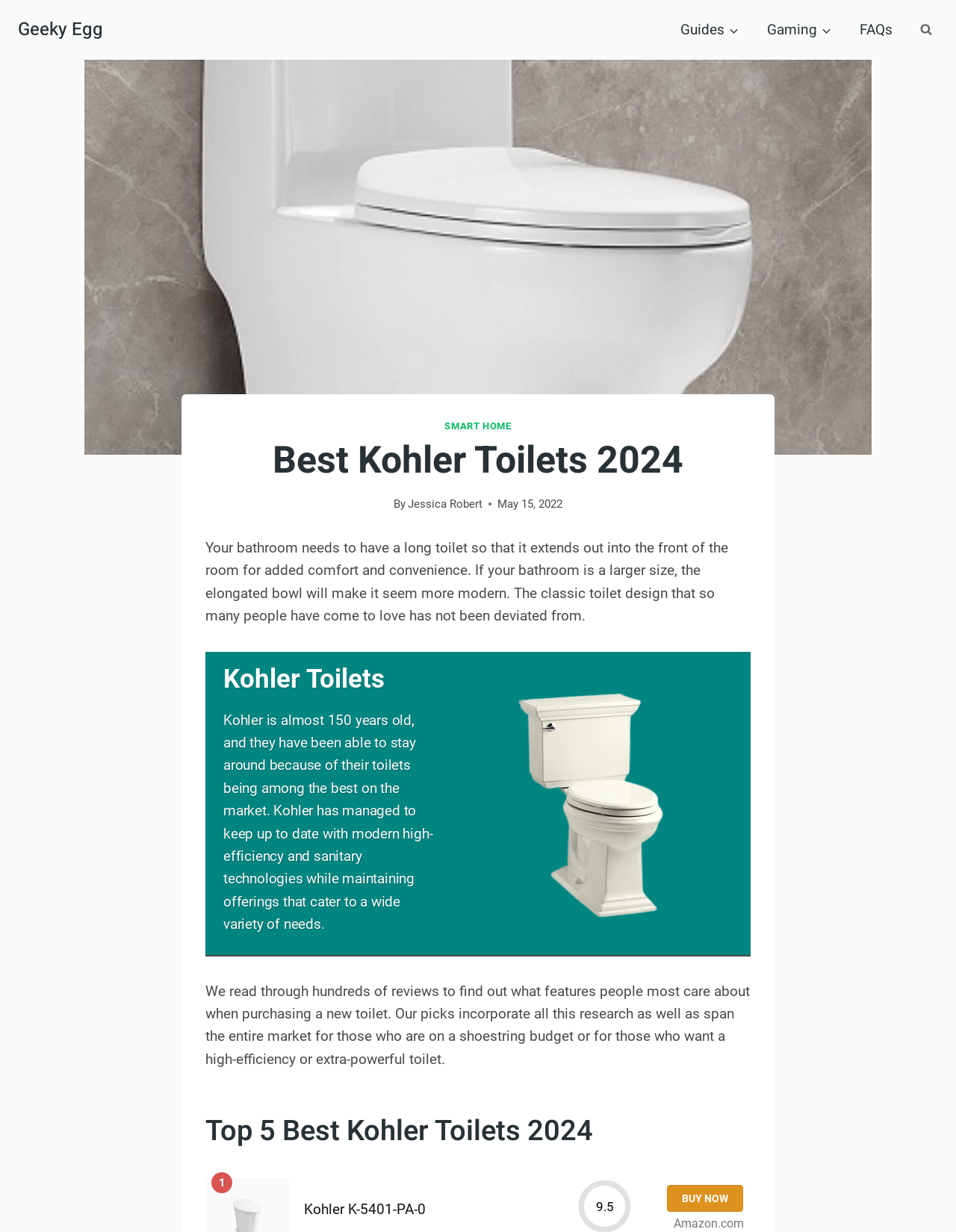What is the author's name of the article?
Based on the screenshot, give a detailed explanation to answer the question.

The author's name is mentioned in the text 'By Jessica Robert' below the heading 'Best Kohler Toilets 2024'.